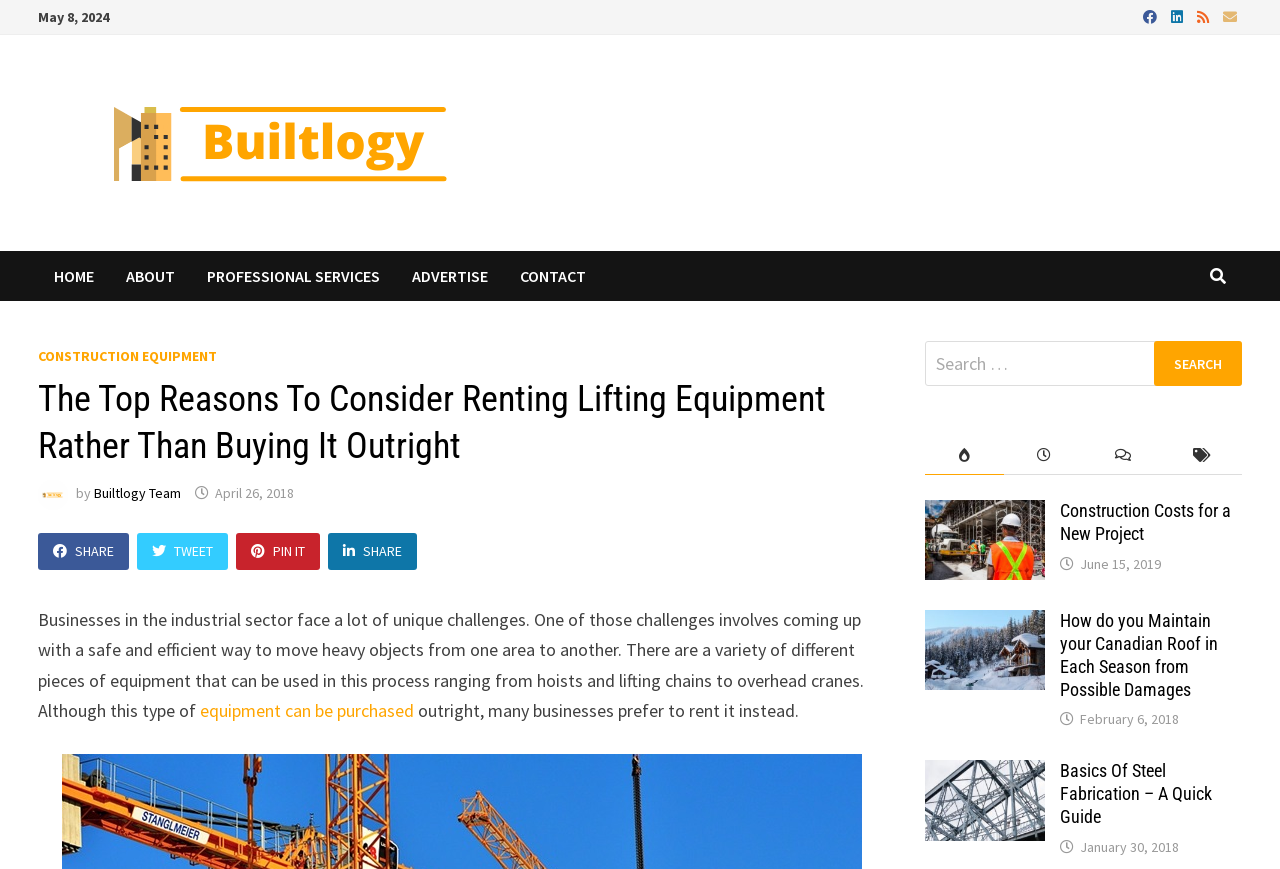Identify the bounding box coordinates for the region of the element that should be clicked to carry out the instruction: "Search for something". The bounding box coordinates should be four float numbers between 0 and 1, i.e., [left, top, right, bottom].

[0.722, 0.392, 0.97, 0.444]